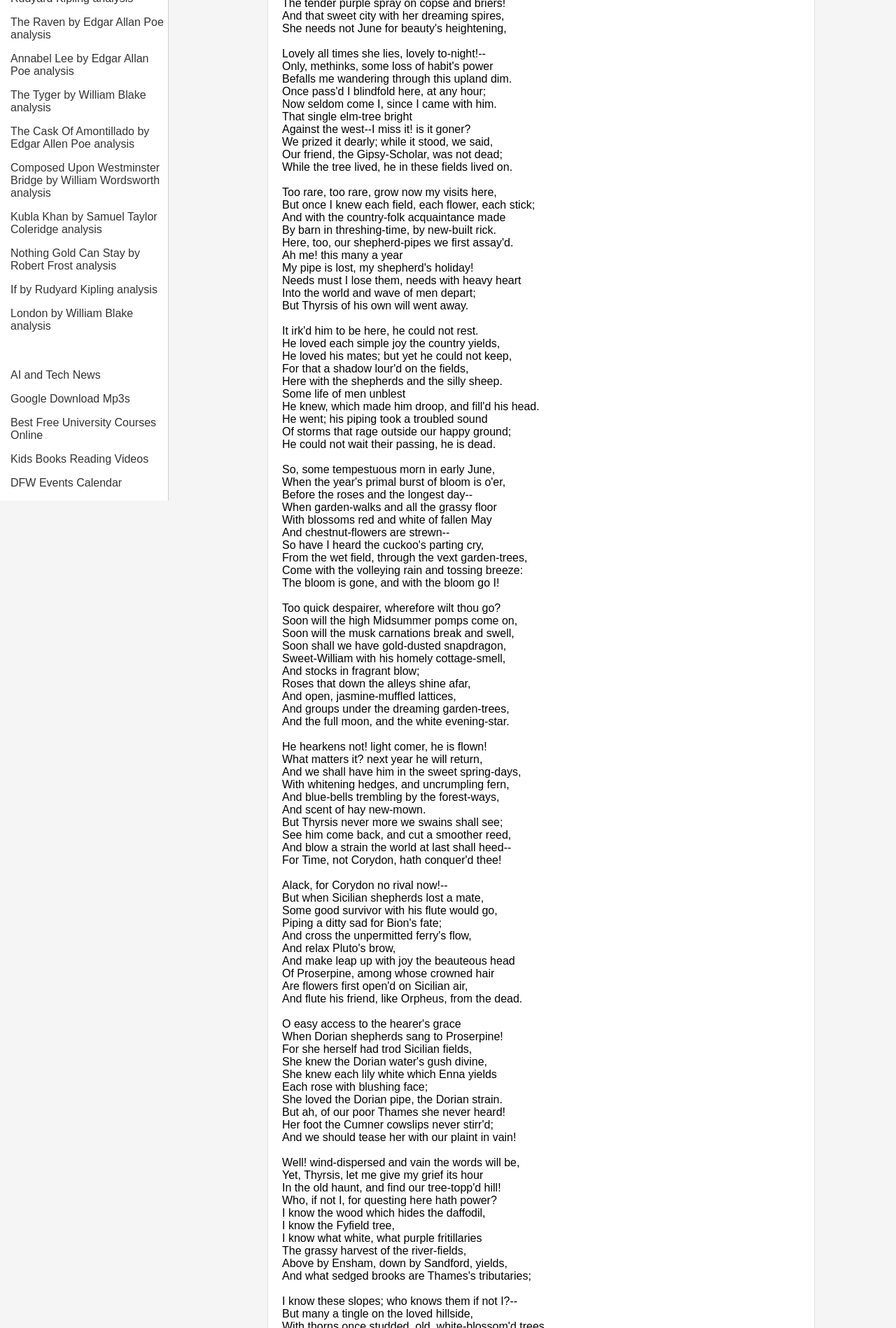Identify the bounding box coordinates for the UI element described as: "Literate Roleplay".

[0.012, 0.386, 0.188, 0.404]